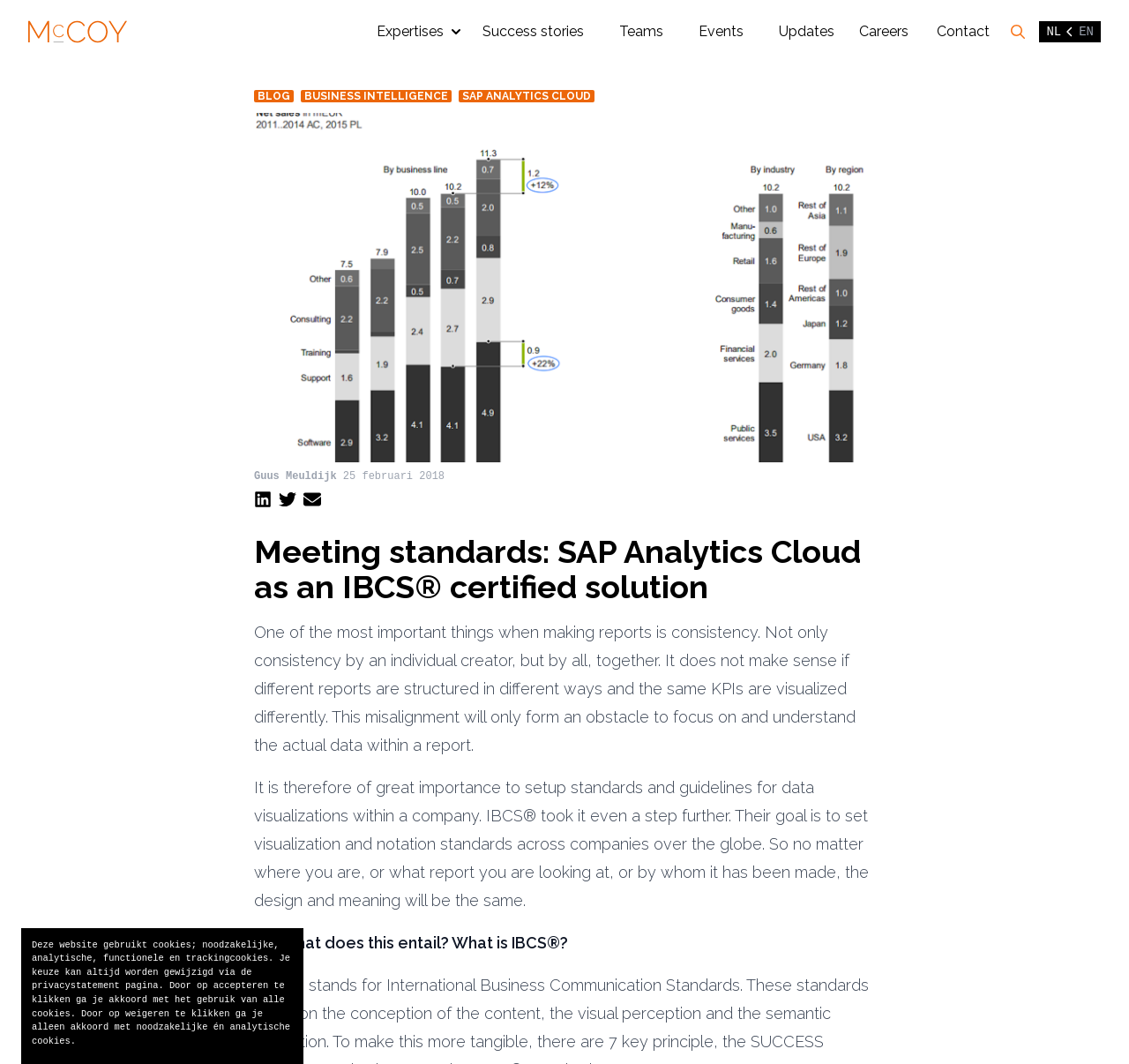Refer to the screenshot and give an in-depth answer to this question: What is the purpose of IBCS?

I found the purpose of IBCS by reading the static text element that explains what IBCS is and its goal, which is to set visualization and notation standards across companies globally.